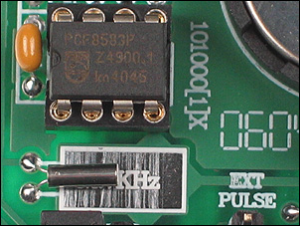Provide an in-depth description of the image.

The image showcases a close-up view of an electronic circuit board featuring a prominent IC (integrated circuit) known as the PCF8533P, which is commonly used in real-time clock applications. This chip, identified by its part number on the top surface, is surrounded by several smaller components, including a yellow capacitor nearby and a few resistors. Below the IC, a section marked "kHz" indicates a frequency measurement, while adjacent to it is labeled "EXT PULSE," suggesting a connection for external timing signals. The circuit board's green hue and intricate design reflect its functionality in managing timing and frequency-related tasks, integral in various electronic devices.